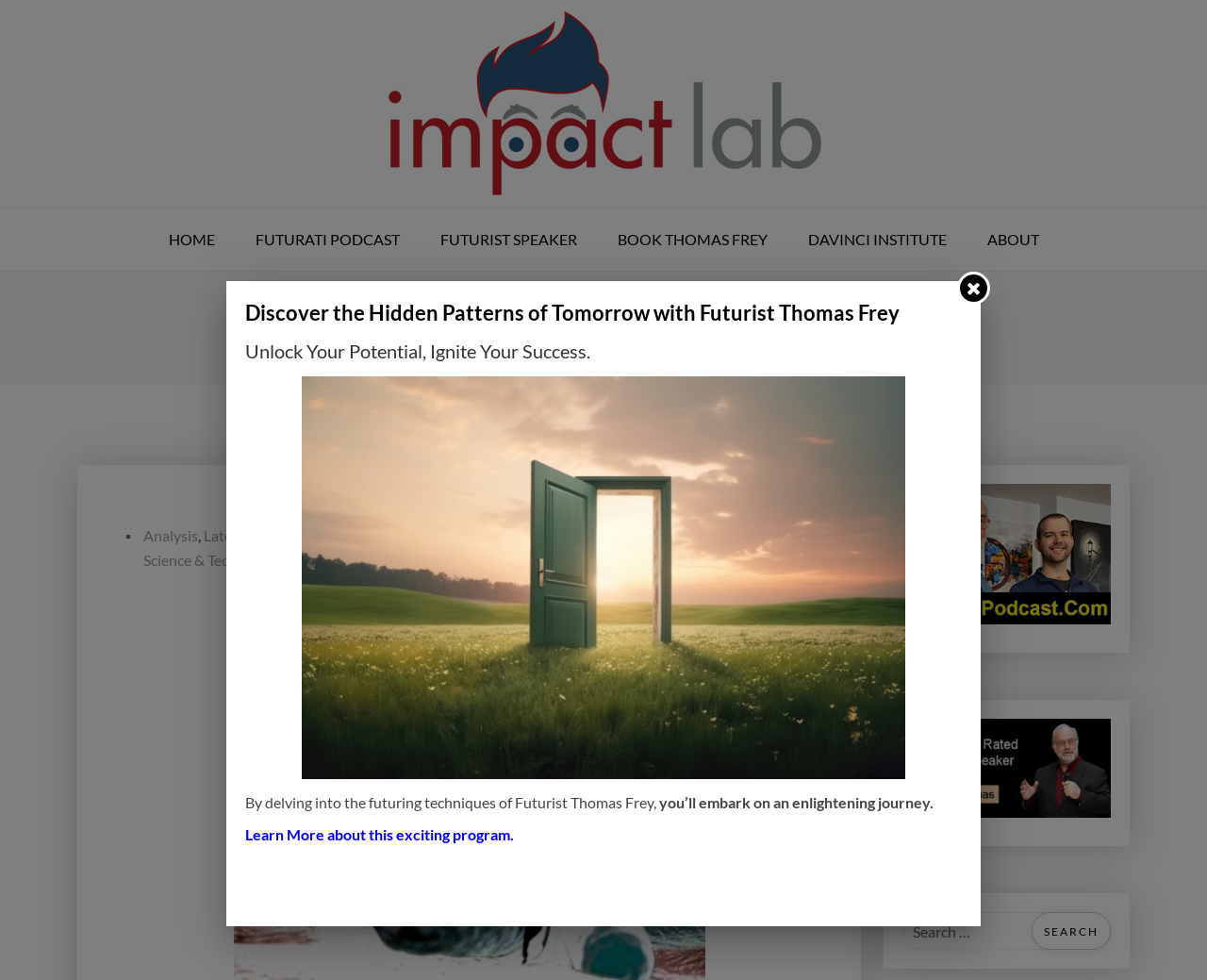Determine the bounding box coordinates of the section I need to click to execute the following instruction: "read the analysis". Provide the coordinates as four float numbers between 0 and 1, i.e., [left, top, right, bottom].

[0.119, 0.534, 0.164, 0.559]